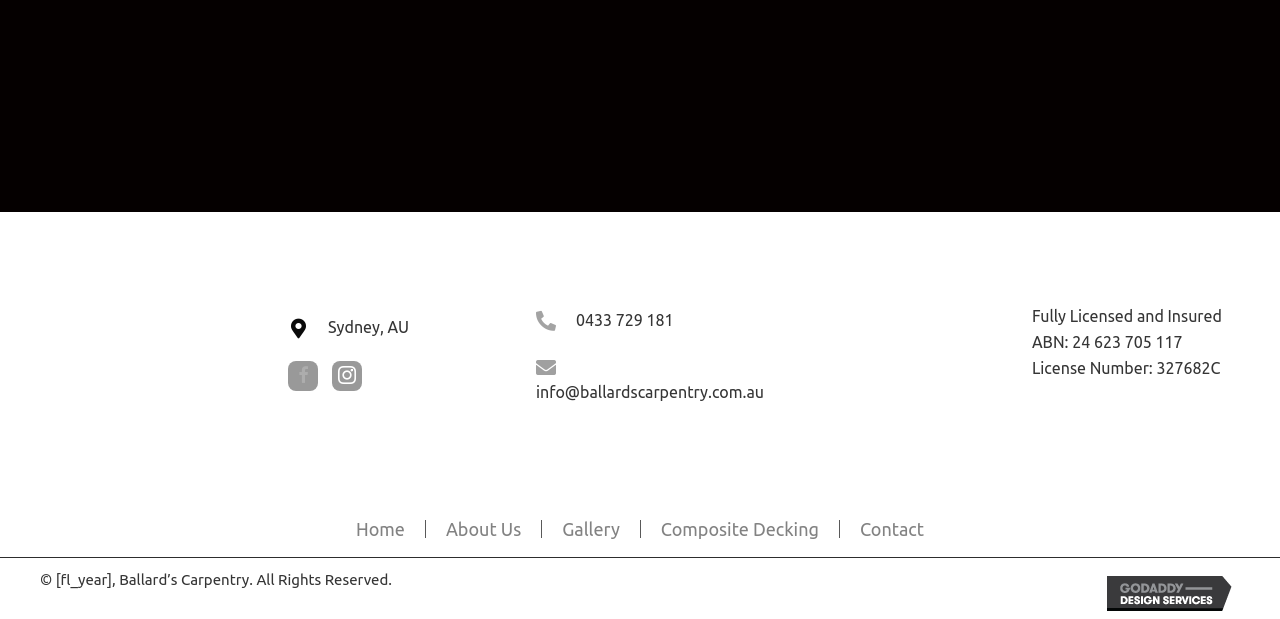Please specify the bounding box coordinates of the area that should be clicked to accomplish the following instruction: "Visit Ballard’s Carpentry website". The coordinates should consist of four float numbers between 0 and 1, i.e., [left, top, right, bottom].

[0.031, 0.407, 0.194, 0.743]